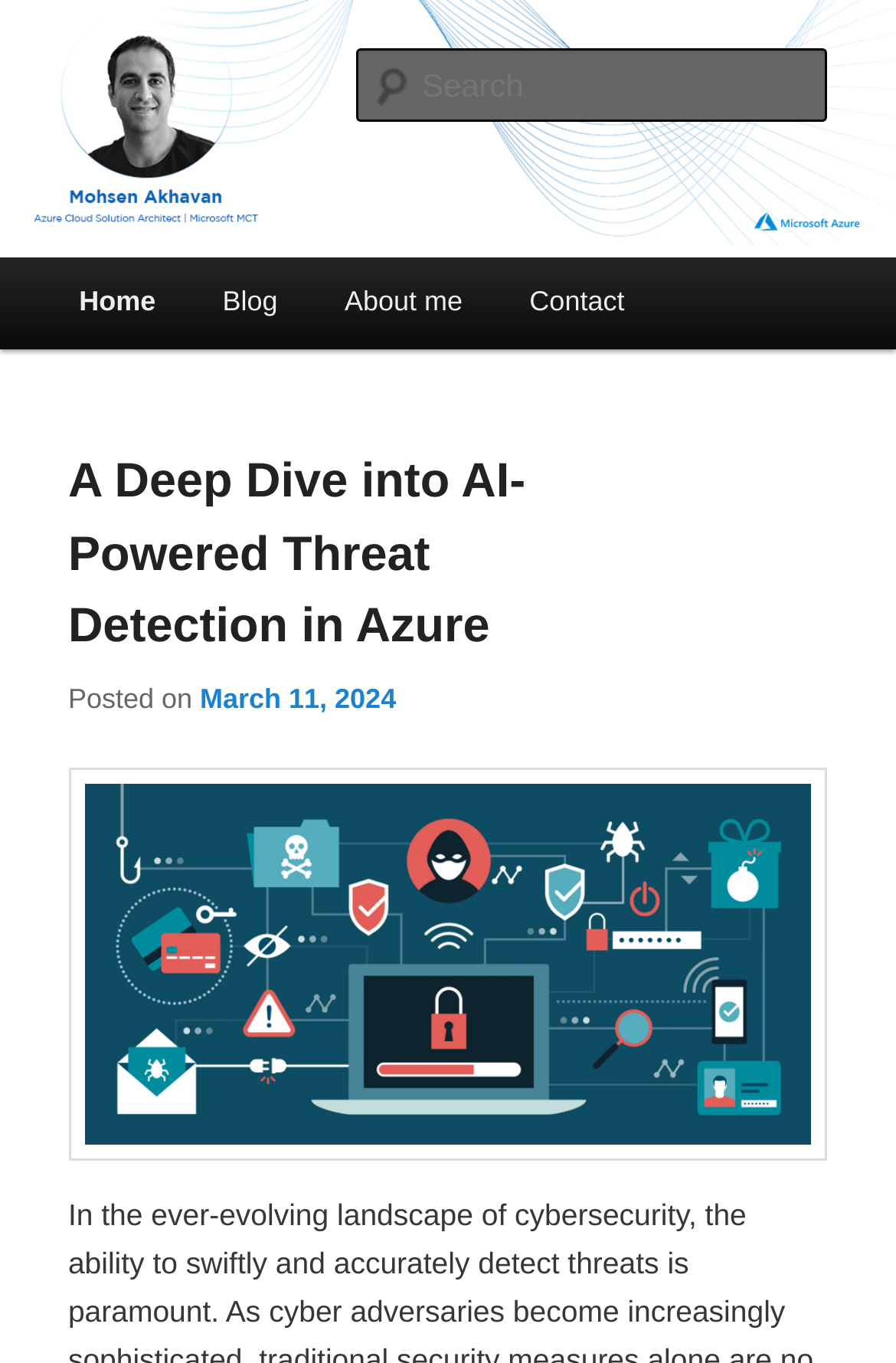Give a one-word or short phrase answer to this question: 
What is the title of the latest article?

A Deep Dive into AI-Powered Threat Detection in Azure